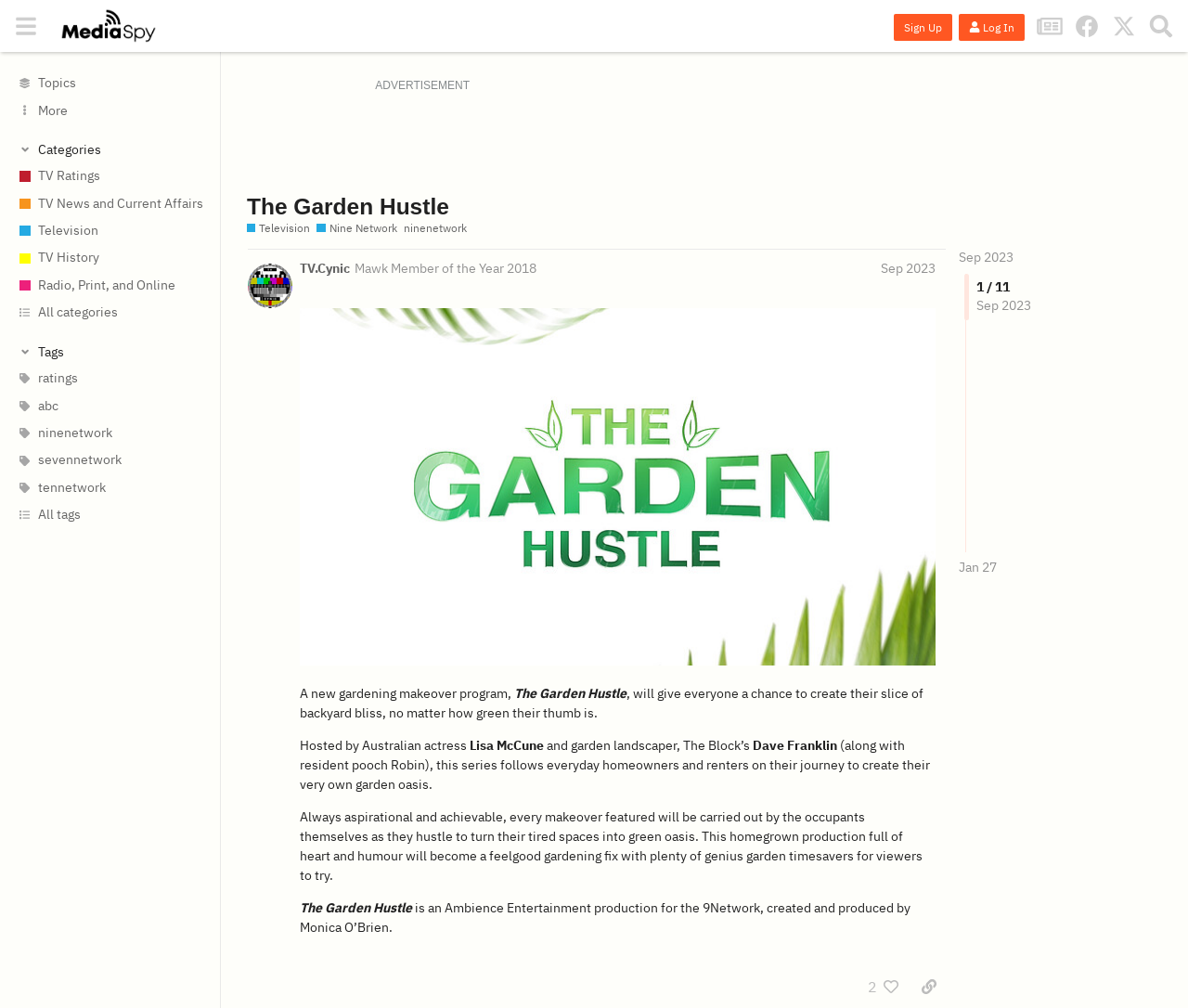What is the name of the production company behind the gardening makeover program?
Look at the screenshot and provide an in-depth answer.

The answer can be found in the paragraph that describes the program, where it mentions that the program is an Ambience Entertainment production for the 9Network.